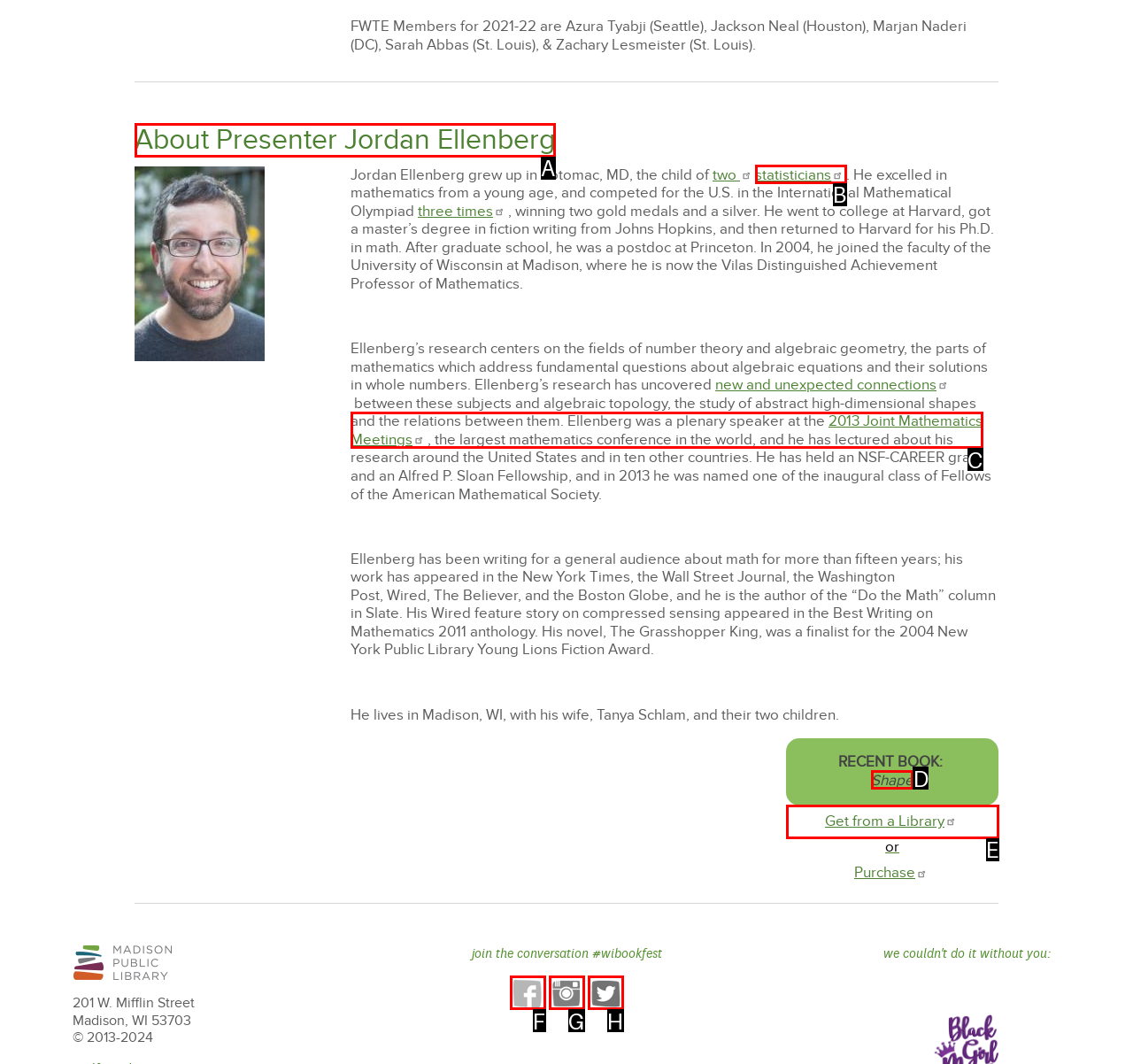Identify the correct UI element to click for this instruction: Read more about the book Shape
Respond with the appropriate option's letter from the provided choices directly.

D